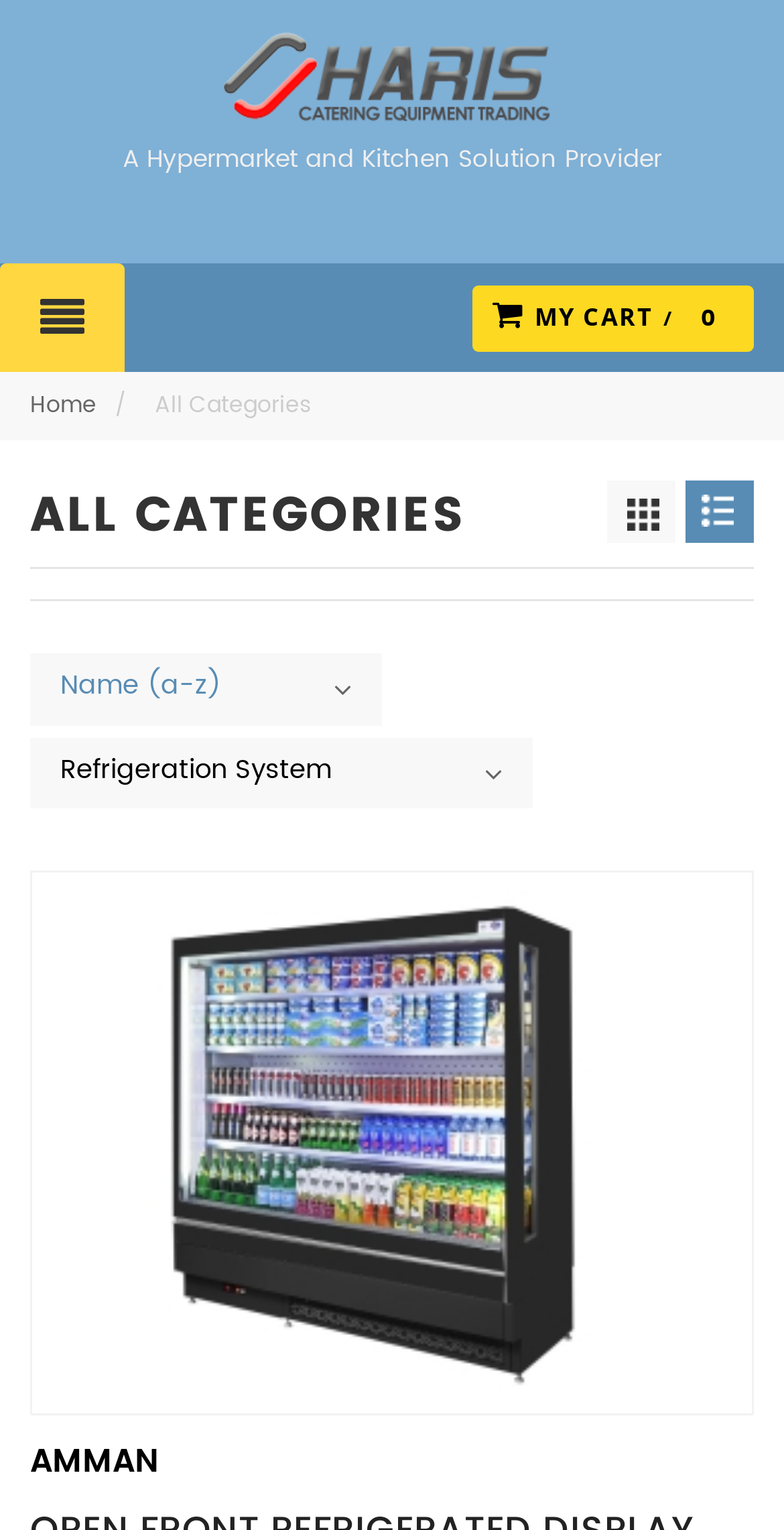How many categories are listed?
Please respond to the question with as much detail as possible.

The webpage has a section titled 'ALL CATEGORIES' which lists at least one category, 'AMMAN', indicating that there is at least one category listed.